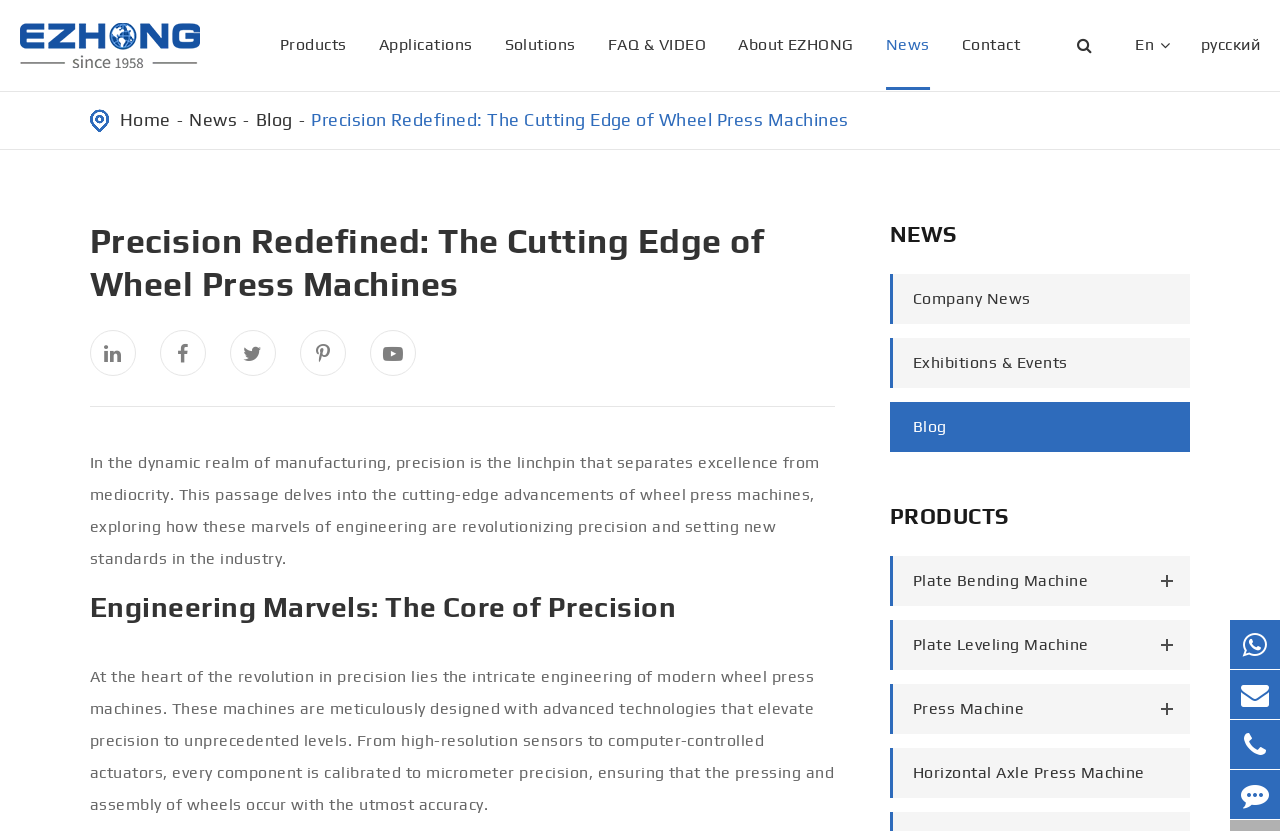Determine and generate the text content of the webpage's headline.

Precision Redefined: The Cutting Edge of Wheel Press Machines